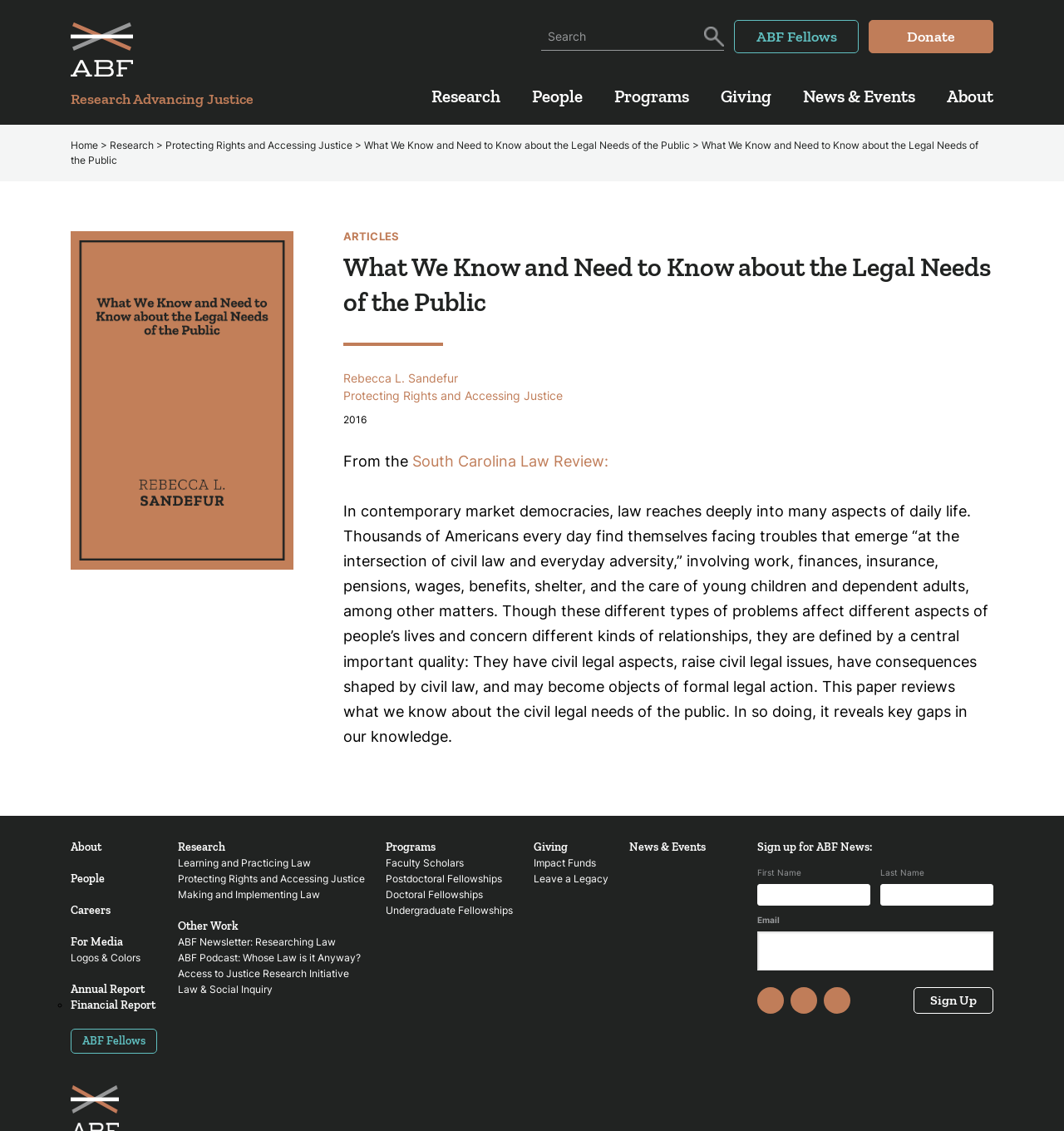Who is the author of the article?
Based on the image, respond with a single word or phrase.

Rebecca L. Sandefur